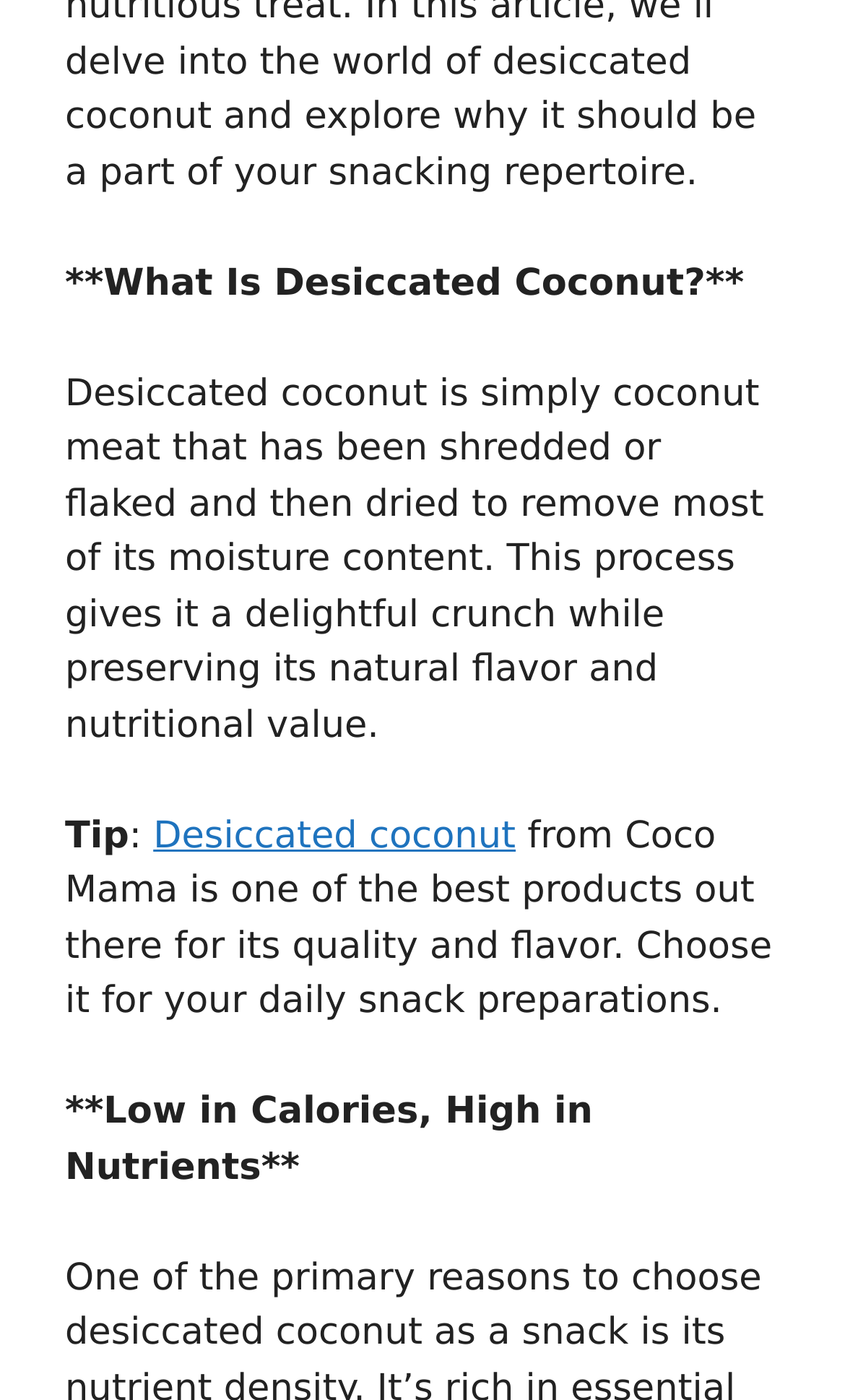Answer the question below with a single word or a brief phrase: 
What is the relationship between desiccated coconut and coconut meat?

Desiccated coconut is coconut meat that has been shredded or flaked and then dried